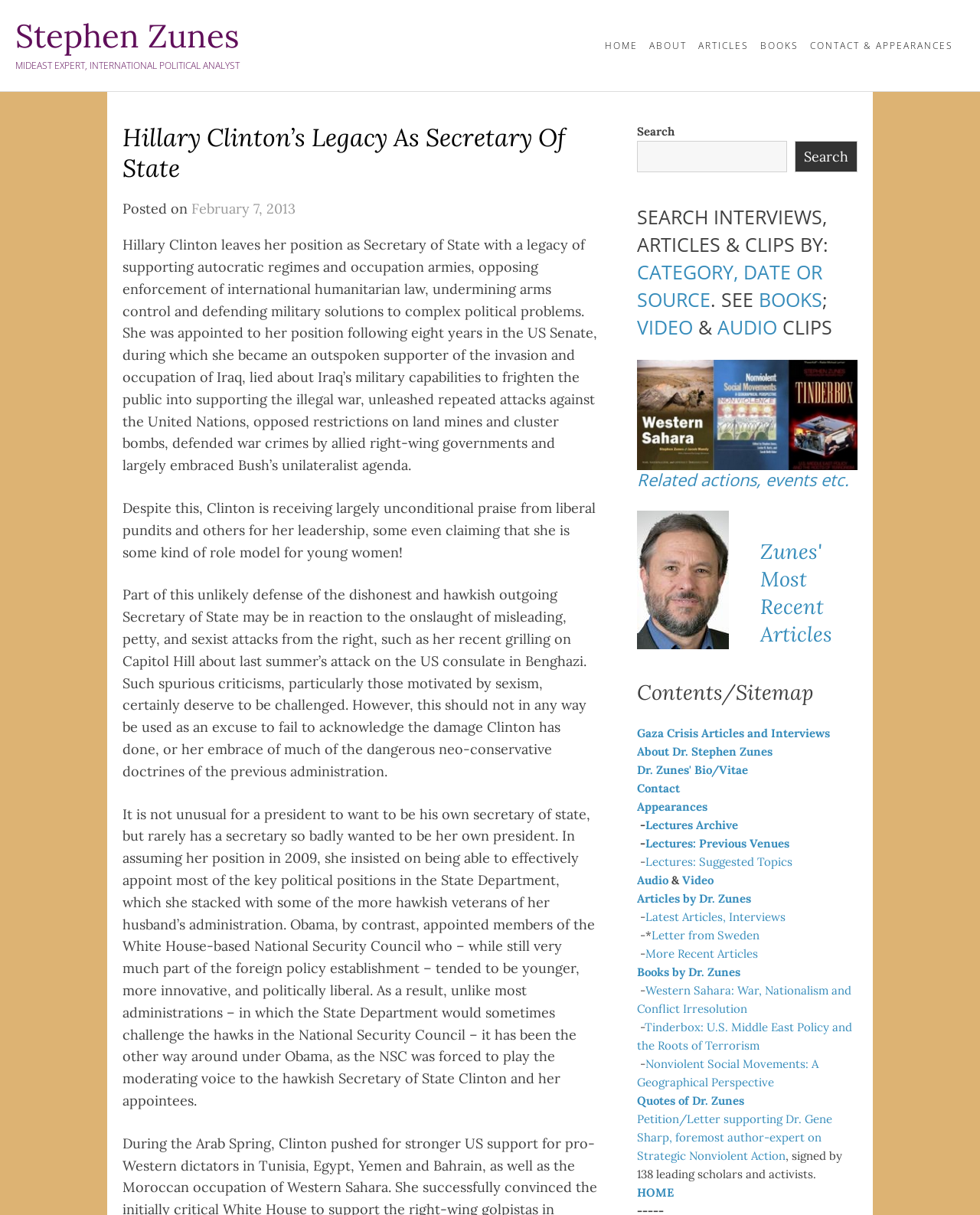What is the author's profession?
Provide a detailed and well-explained answer to the question.

The author's profession can be determined by looking at the heading 'MIDEAST EXPERT, INTERNATIONAL POLITICAL ANALYST' which is located below the author's name 'Stephen Zunes'.